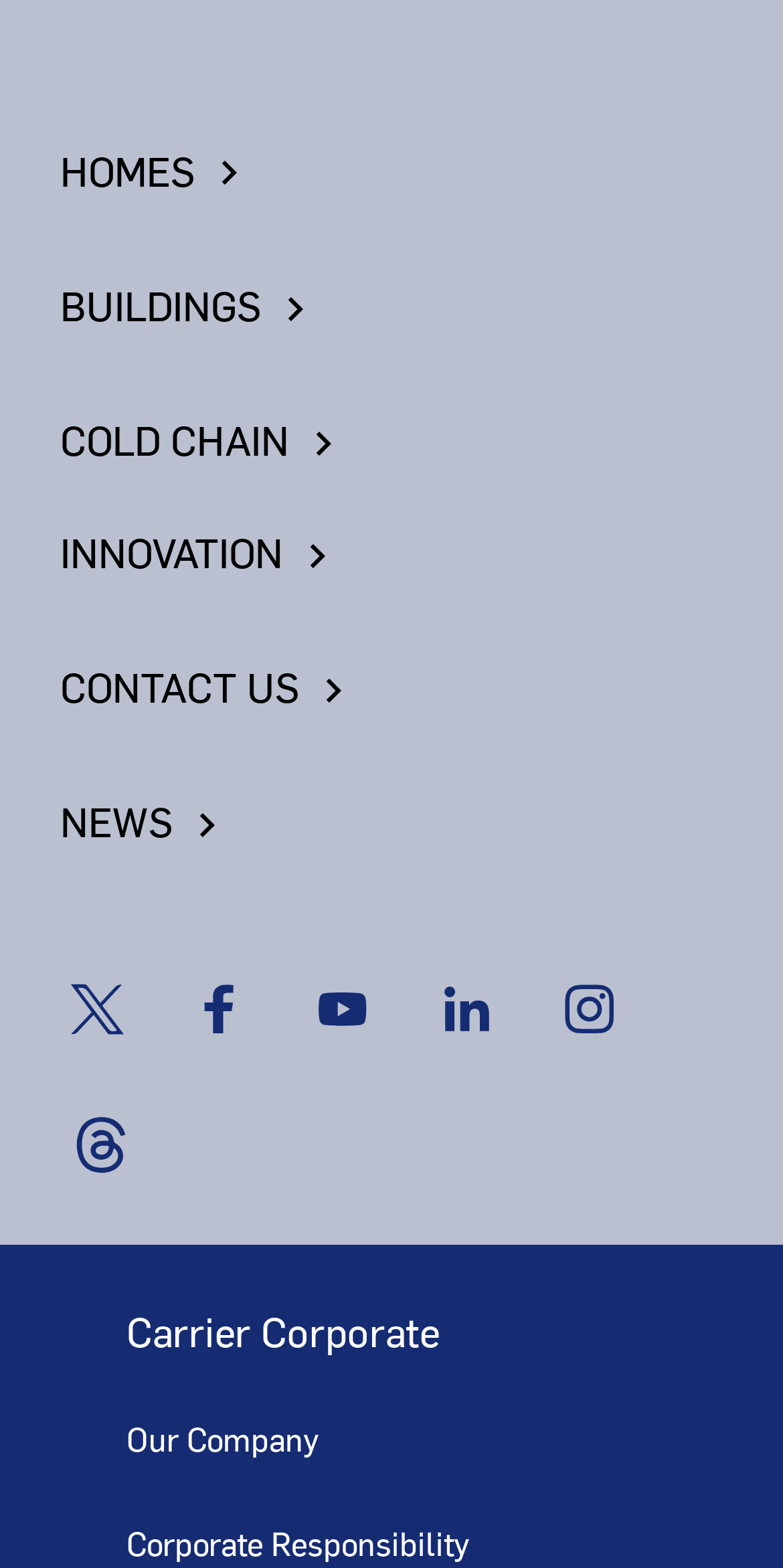What is the last link in the top navigation menu?
Identify the answer in the screenshot and reply with a single word or phrase.

CONTACT US